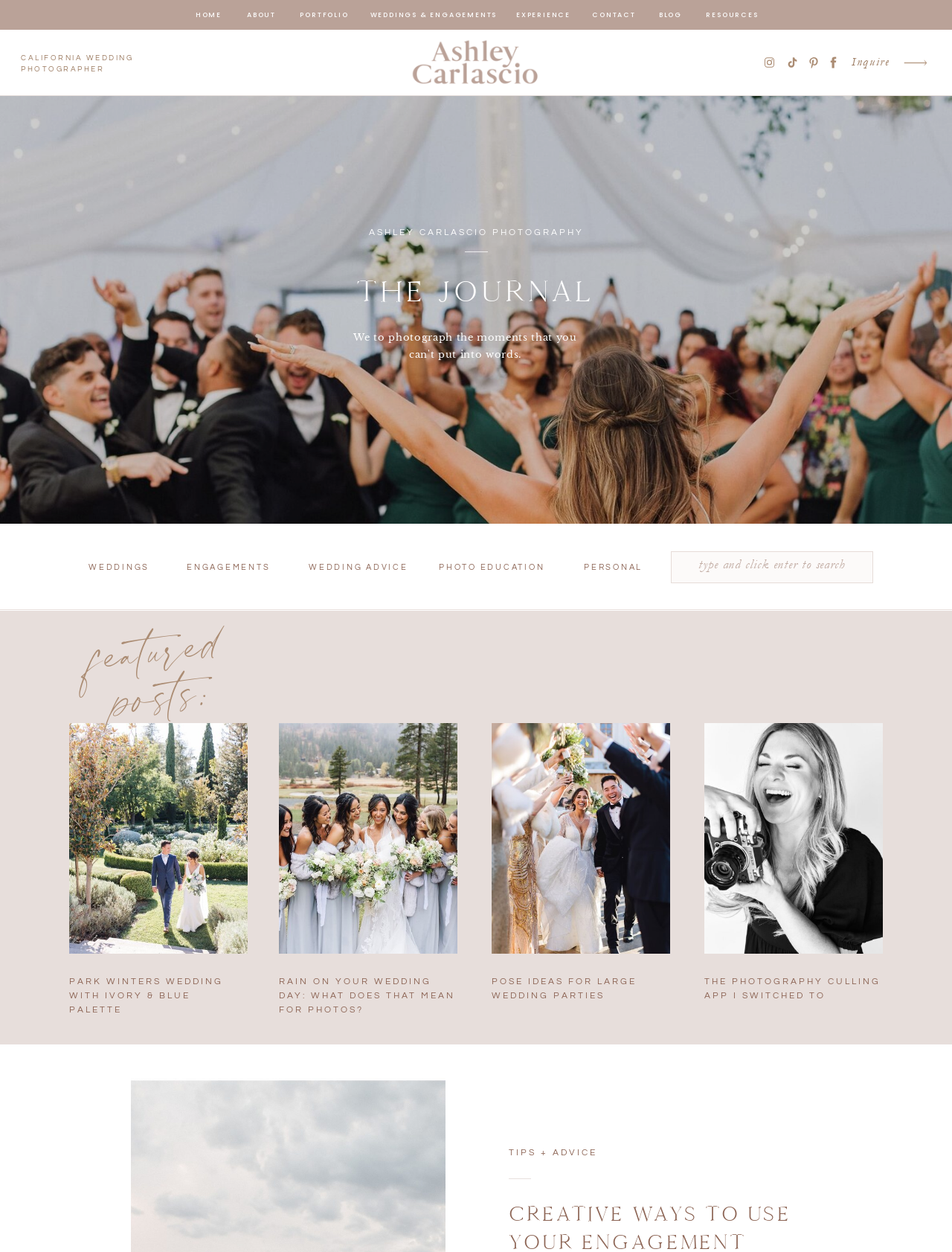Generate a comprehensive description of the contents of the webpage.

The webpage is a photography blog, specifically focused on weddings and engagements. At the top, there is a navigation menu with links to different sections of the website, including "HOME", "ABOUT", "PORTFOLIO", "WEDDINGS & ENGAGEMENTS", "EXPERIENCE", "CONTACT", "BLOG", and "RESOURCES". 

Below the navigation menu, there is a large heading that reads "CALIFORNIA WEDDING PHOTOGRAPHER". To the right of this heading, there are three small images. 

Further down the page, there is a section with a heading that reads "ASHLEY CARLASCIO PHOTOGRAPHY". Below this heading, there is a section titled "THE JOURNAL" with links to different categories, including "WEDDINGS", "ENGAGEMENTS", "WEDDING ADVICE", "PHOTO EDUCATION", and "PERSONAL". 

To the right of this section, there is a search bar with a label that reads "Search for:". 

The main content of the page is a list of blog posts, each with a heading and a brief summary. The posts are arranged in a vertical column, with the most recent post at the top. The posts are related to wedding photography, with topics such as wedding planning, photography tips, and personal stories. 

At the bottom of the page, there is a link to a category page titled "TIPS + ADVICE".